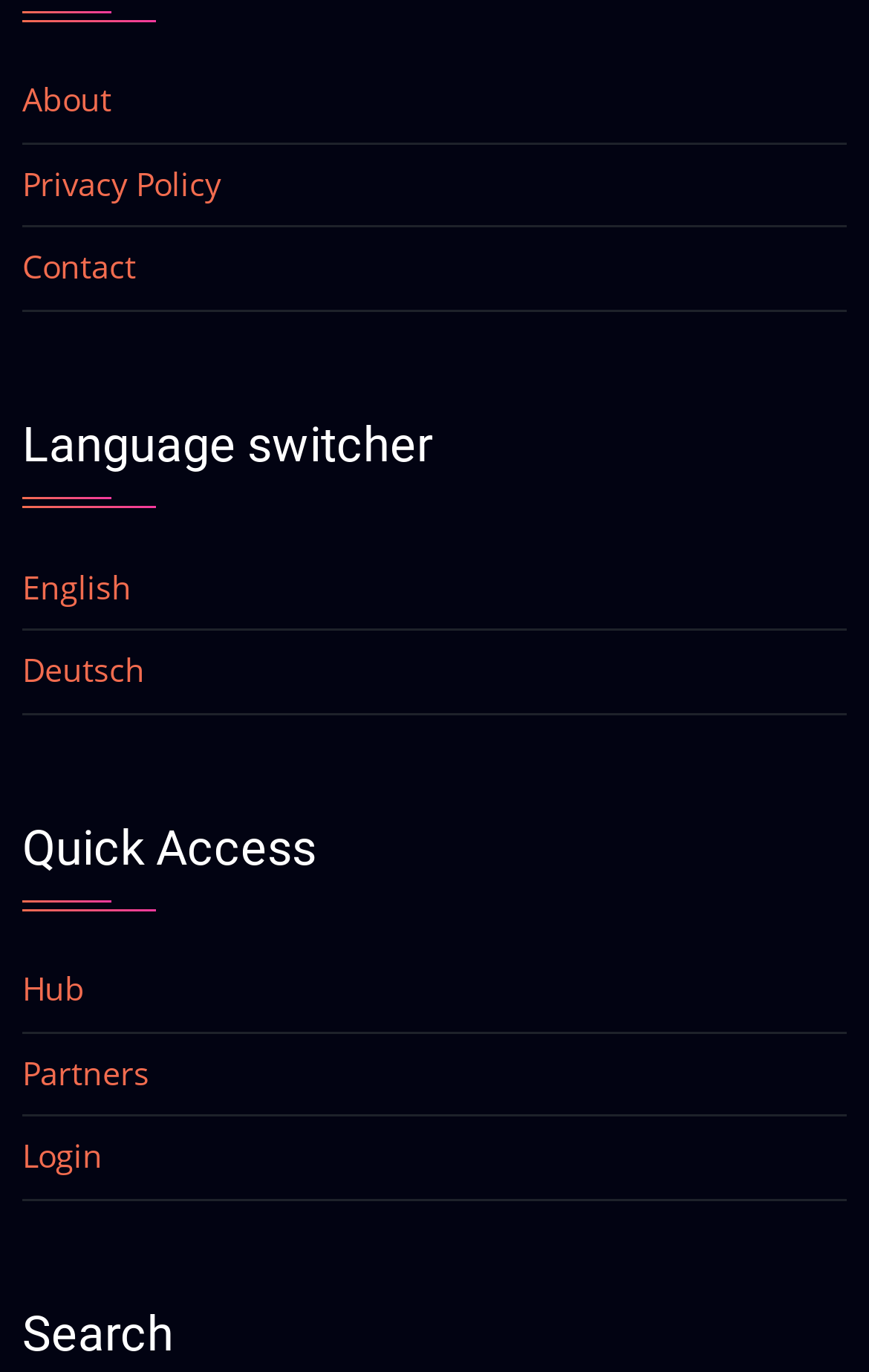Could you highlight the region that needs to be clicked to execute the instruction: "switch to English language"?

[0.026, 0.412, 0.151, 0.443]